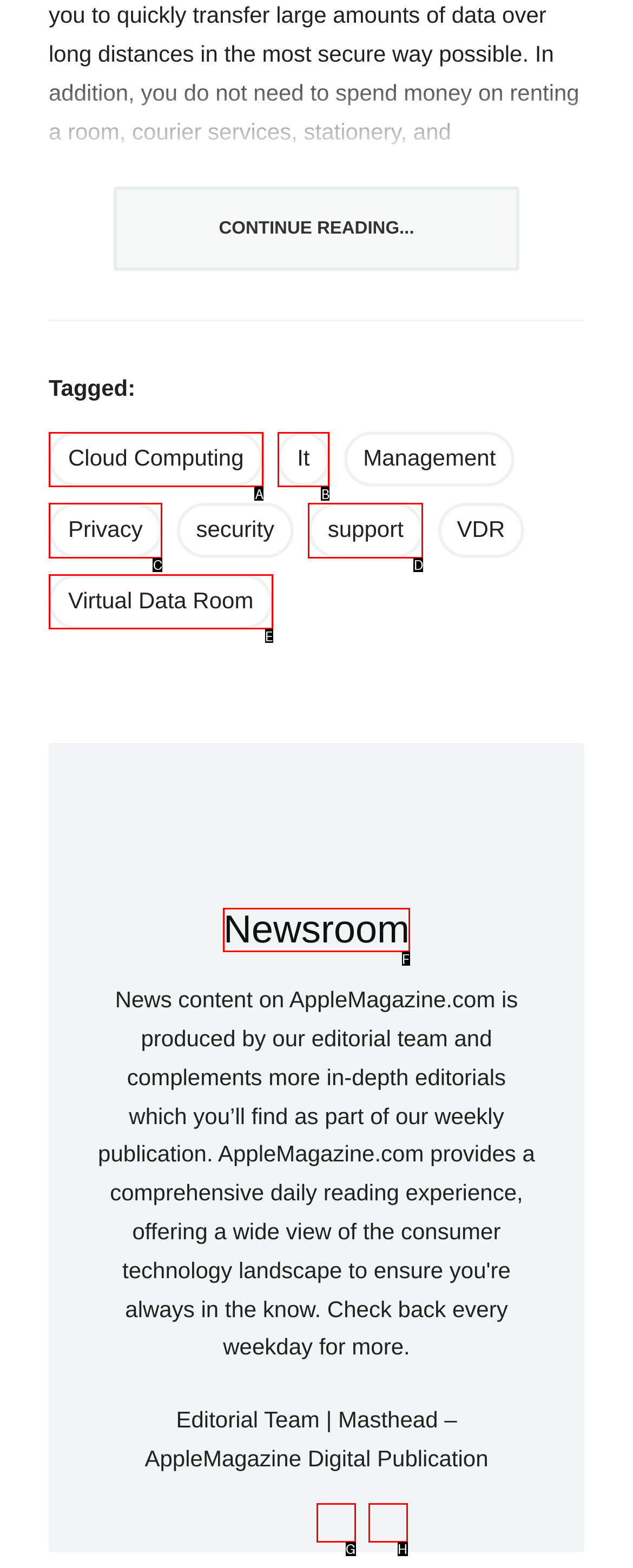Examine the description: Send me an email! and indicate the best matching option by providing its letter directly from the choices.

G